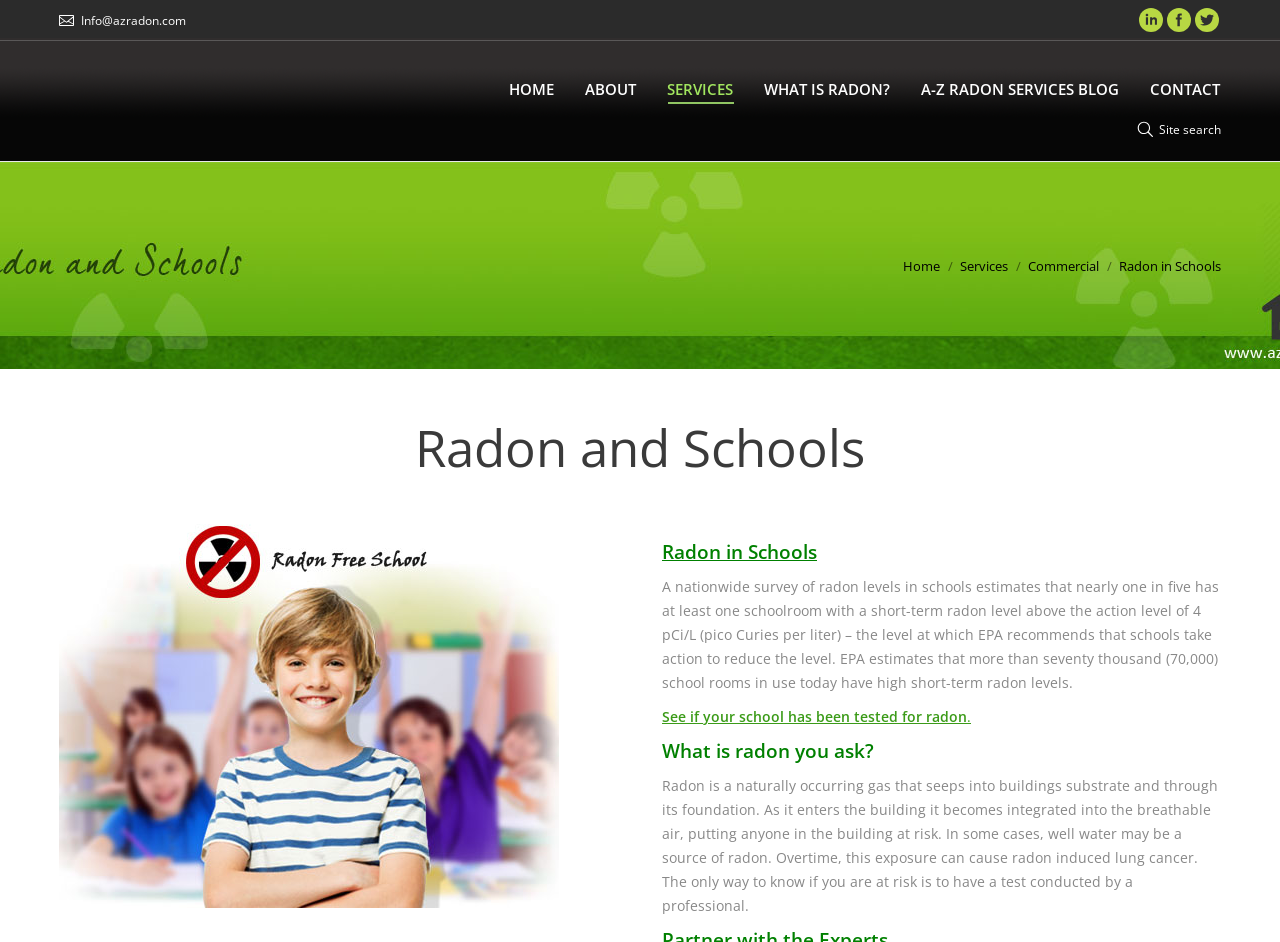What is the source of radon in some cases?
Provide a well-explained and detailed answer to the question.

I read the text on the webpage and found the information about the sources of radon, which includes well water in some cases.